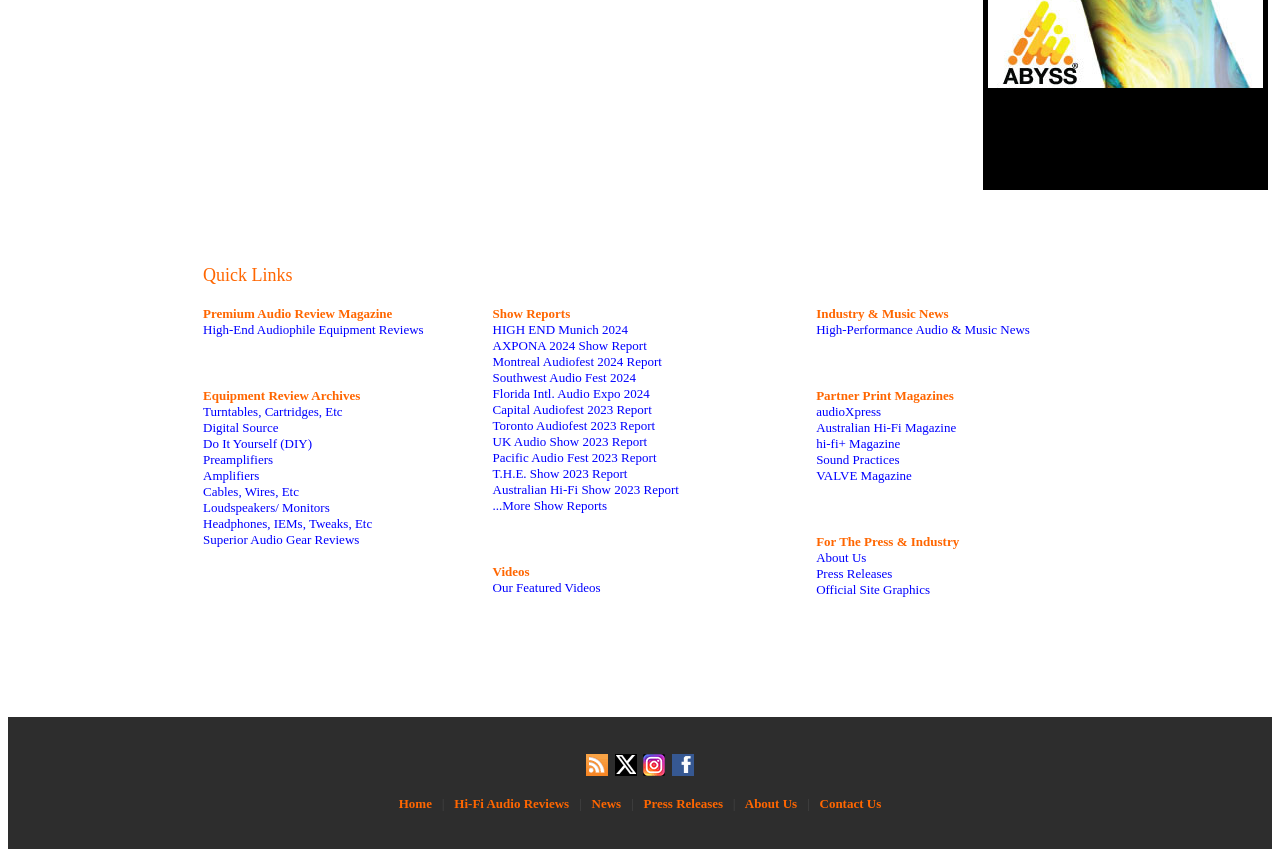Predict the bounding box coordinates of the area that should be clicked to accomplish the following instruction: "Click on Home". The bounding box coordinates should consist of four float numbers between 0 and 1, i.e., [left, top, right, bottom].

[0.312, 0.938, 0.337, 0.955]